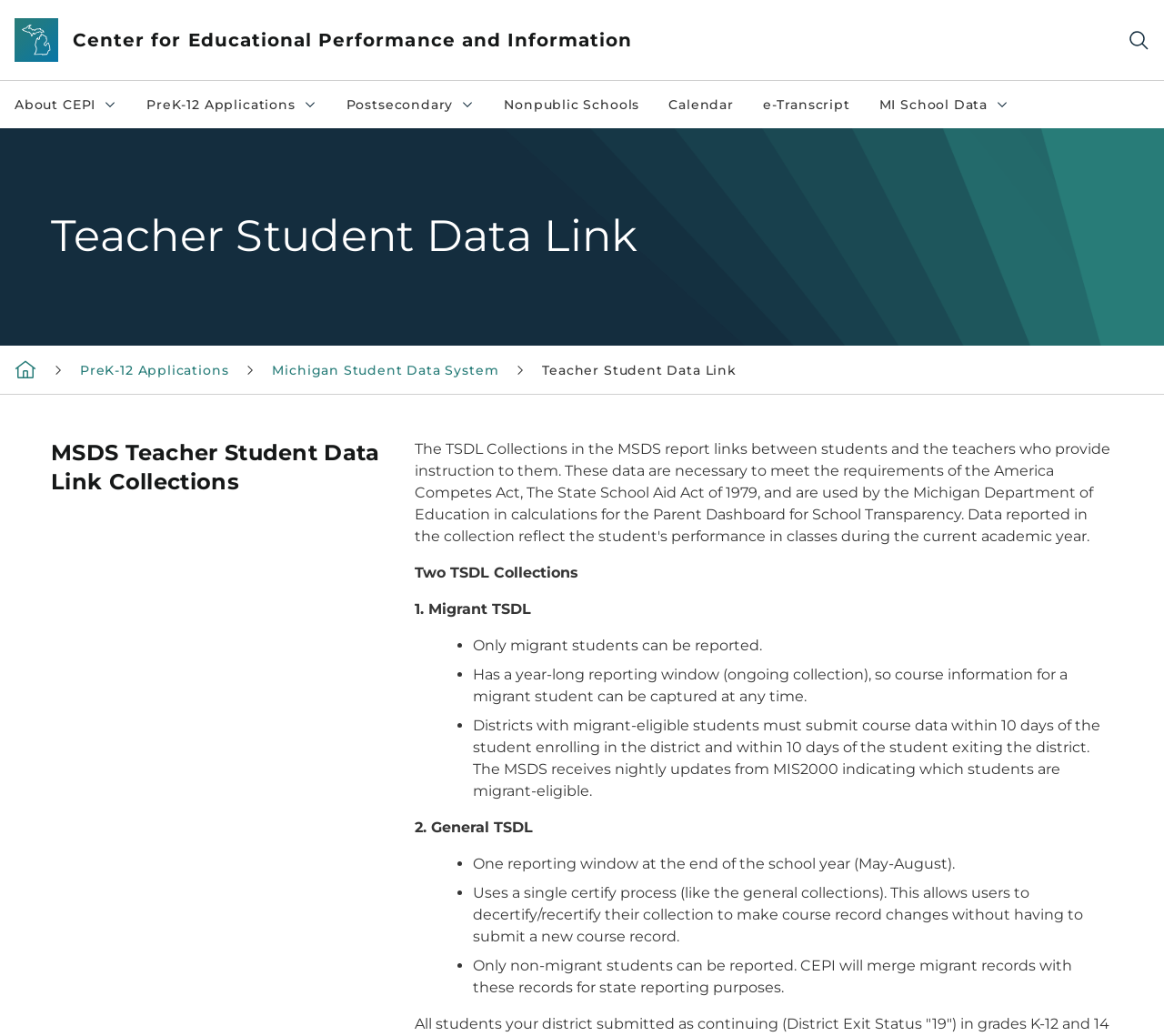Can you find the bounding box coordinates for the element that needs to be clicked to execute this instruction: "View MI School Data"? The coordinates should be given as four float numbers between 0 and 1, i.e., [left, top, right, bottom].

[0.743, 0.078, 0.88, 0.124]